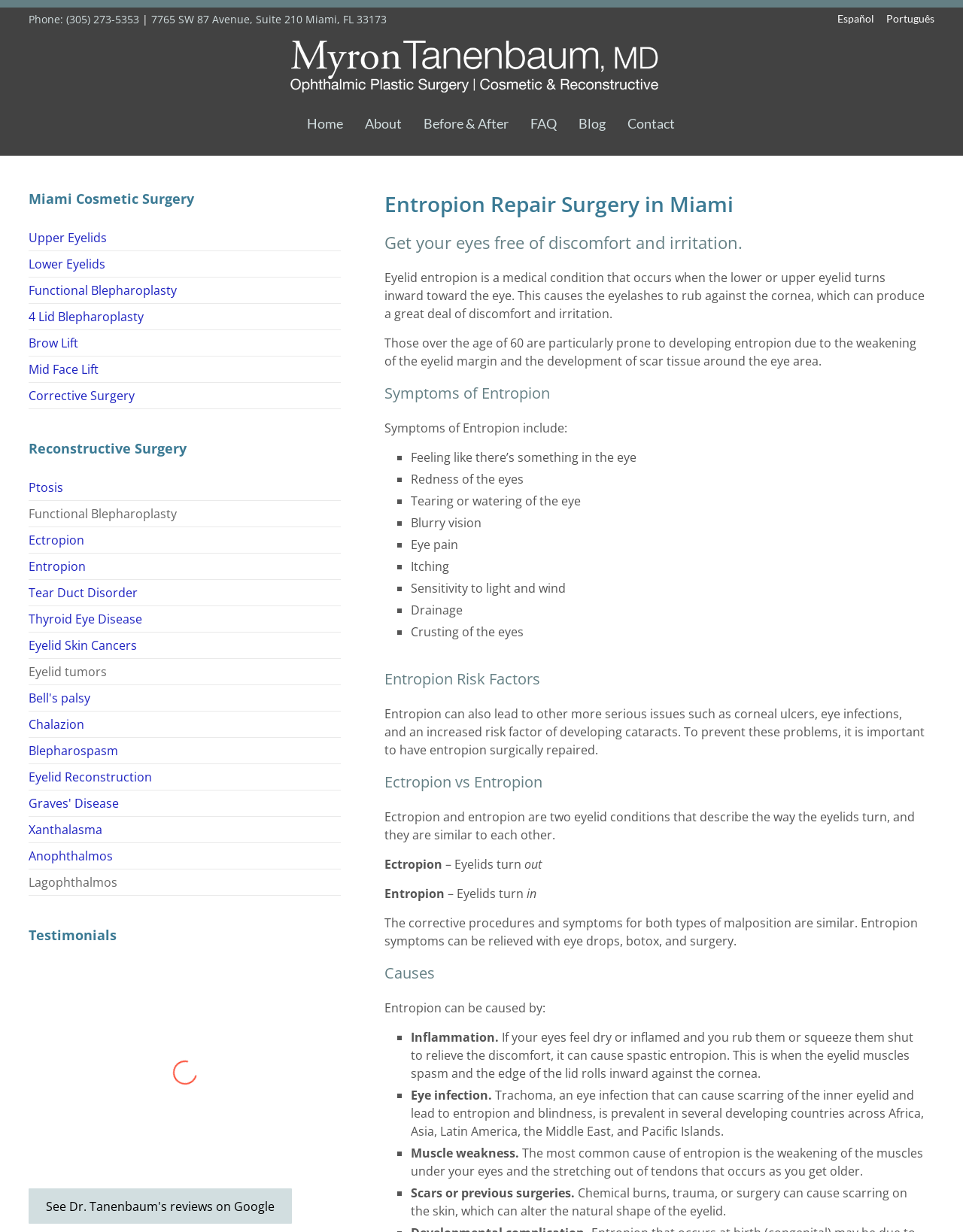Please locate the bounding box coordinates of the element's region that needs to be clicked to follow the instruction: "Go to Home". The bounding box coordinates should be provided as four float numbers between 0 and 1, i.e., [left, top, right, bottom].

[0.319, 0.09, 0.356, 0.111]